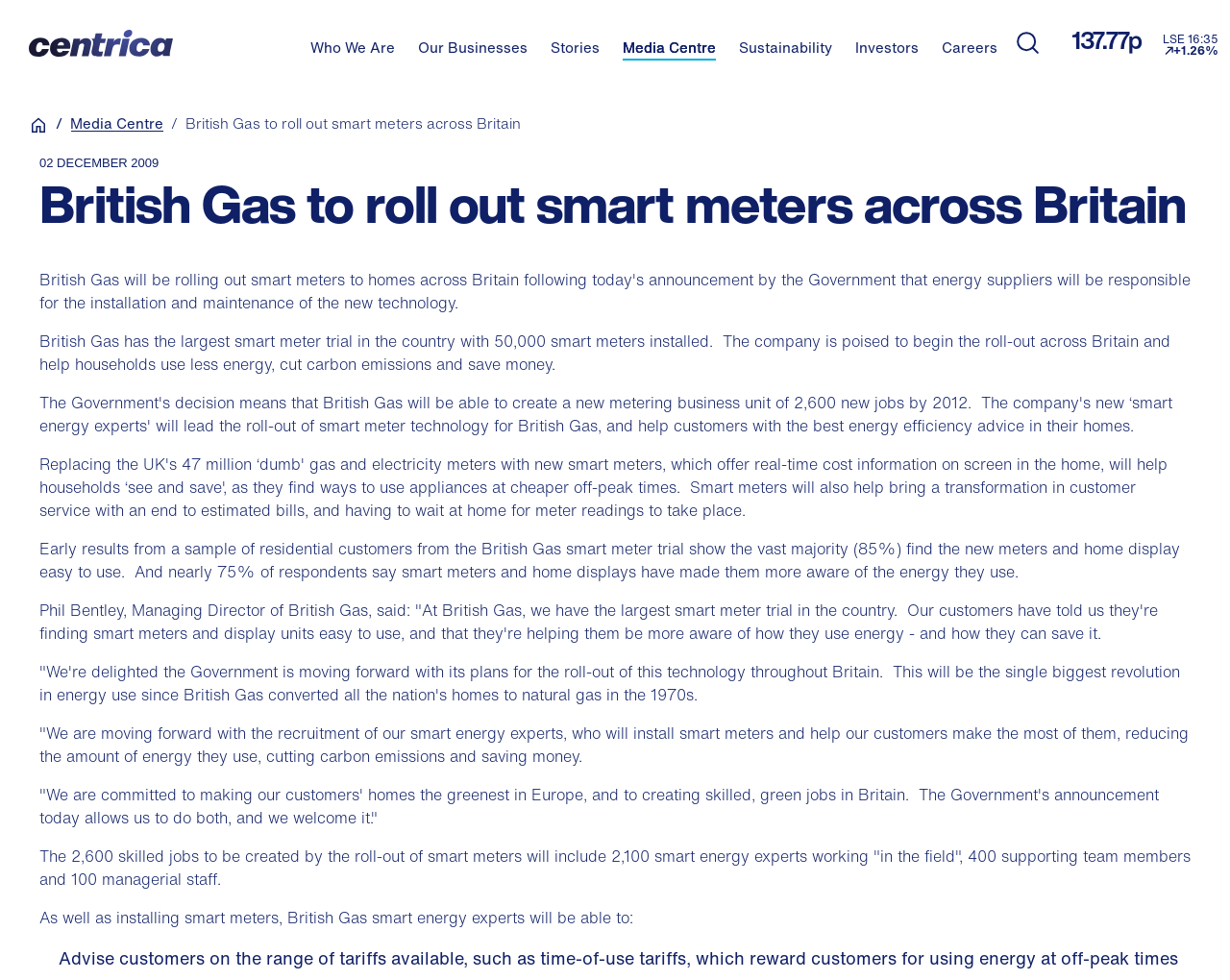Pinpoint the bounding box coordinates for the area that should be clicked to perform the following instruction: "View the 'Home' page".

[0.023, 0.118, 0.039, 0.138]